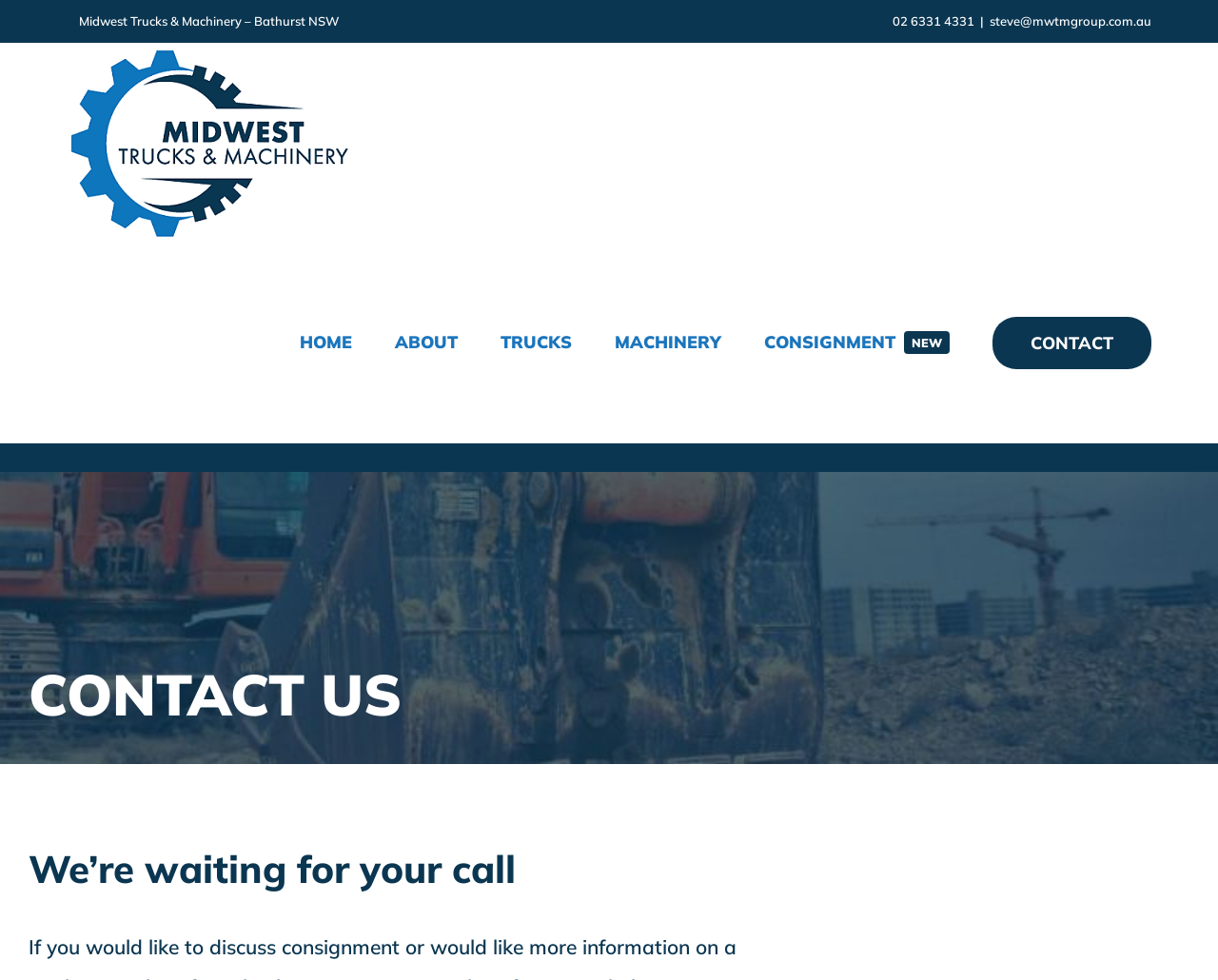What is the purpose of the webpage?
Refer to the image and answer the question using a single word or phrase.

To contact the company